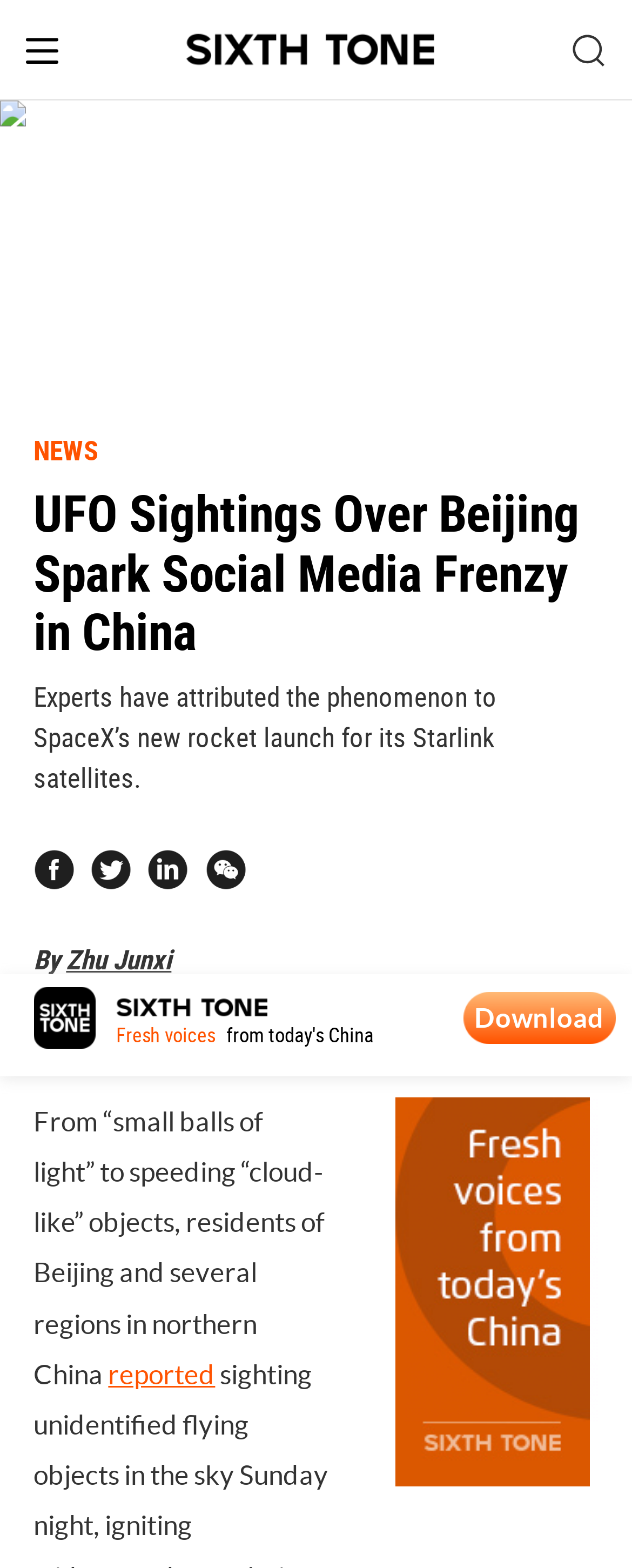Analyze and describe the webpage in a detailed narrative.

The webpage appears to be a news article about UFO sightings in Beijing, China. At the top of the page, there are two images, one on the left and one on the right, with a navigation menu consisting of seven links: "NEWS", "FEATURES", "VOICES & OPINION", "MULTIMEDIA", "DAILY TONES", "SIXTH TONE ×", and "Q & A". Below the navigation menu, there is a section with a heading "TOPICS" and a link to subscribe to a newsletter.

The main content of the article is located in the middle of the page, with a large heading "UFO Sightings Over Beijing Spark Social Media Frenzy in China" and a subheading that explains the phenomenon is attributed to SpaceX's new rocket launch for its Starlink satellites. The article is written by Zhu Junxi and was published on January 16, 2024. There are three tags at the bottom of the article: "#social media", "#science", and "#technology".

To the right of the article, there is an advertisement iframe. Below the article, there is a section with a heading "Fresh voices" and an image. At the bottom of the page, there are several links to other sections of the website, including "About Us", "Contribute", "Contact Us", and "Sitemap". There are also five social media icons.